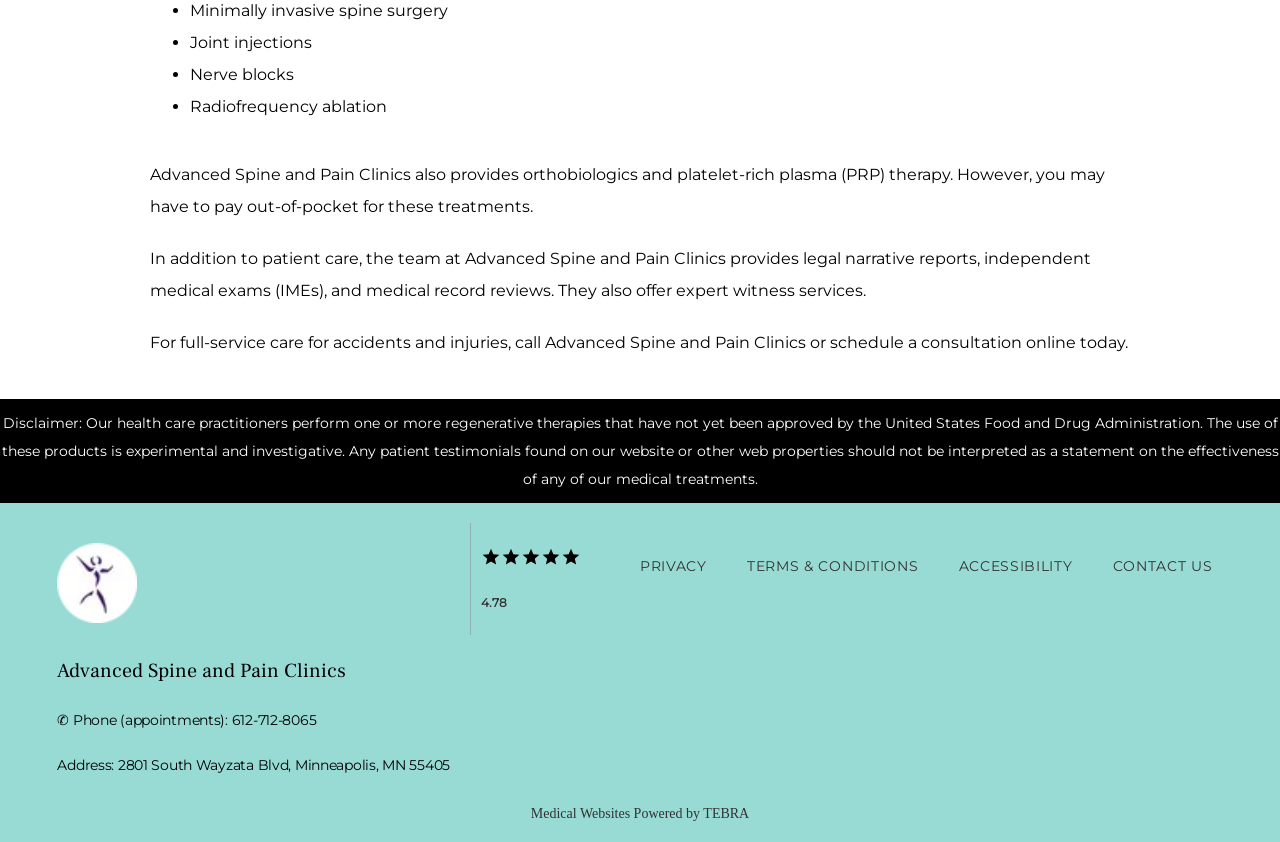What services are provided by Advanced Spine and Pain Clinics?
Give a detailed and exhaustive answer to the question.

The webpage mentions various services provided by Advanced Spine and Pain Clinics, including minimally invasive spine surgery, joint injections, nerve blocks, radiofrequency ablation, orthobiologics, and platelet-rich plasma (PRP) therapy, as well as legal narrative reports, independent medical exams, and medical record reviews.